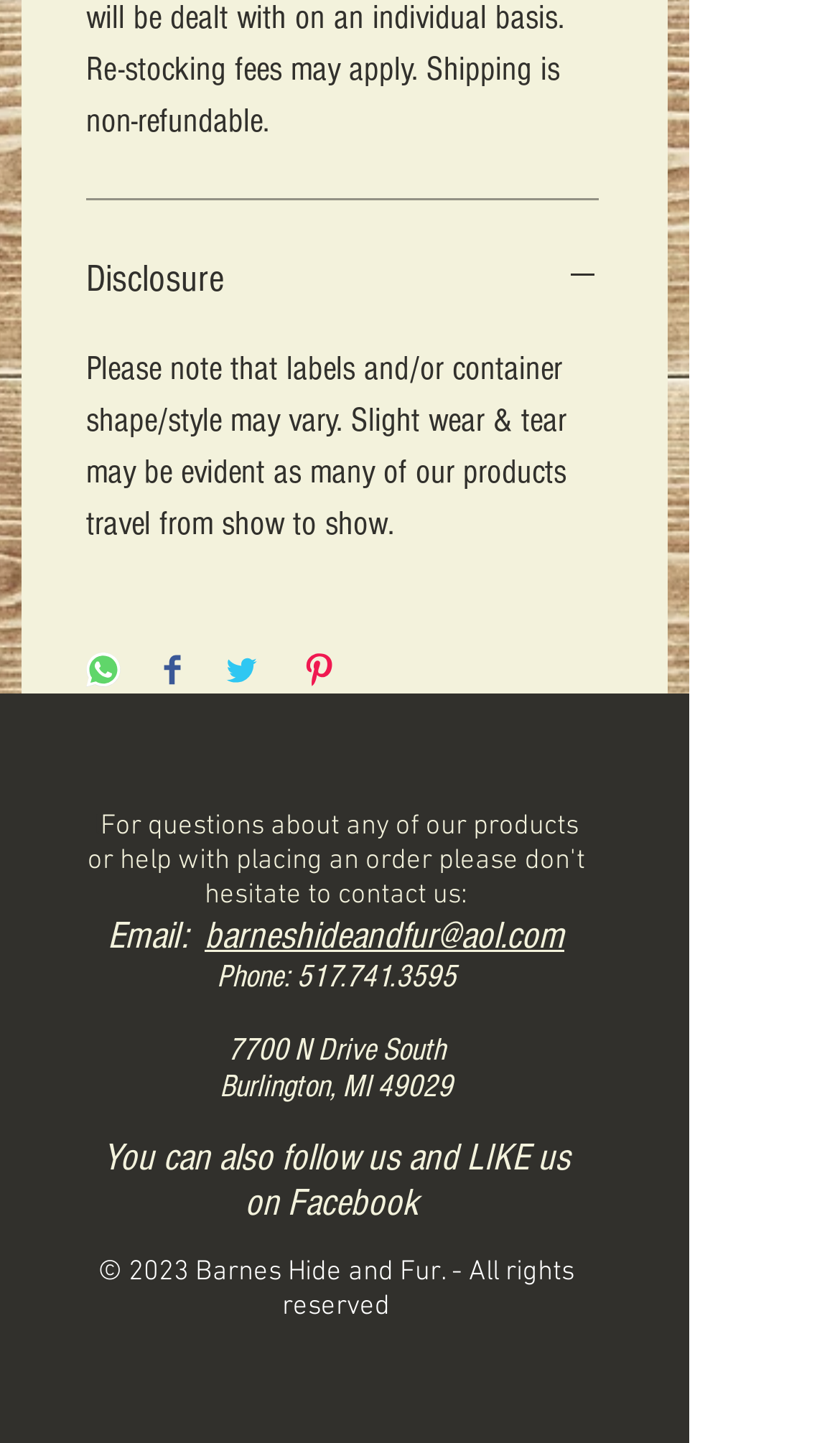Please identify the bounding box coordinates of the region to click in order to complete the task: "Share on WhatsApp". The coordinates must be four float numbers between 0 and 1, specified as [left, top, right, bottom].

[0.103, 0.452, 0.144, 0.481]